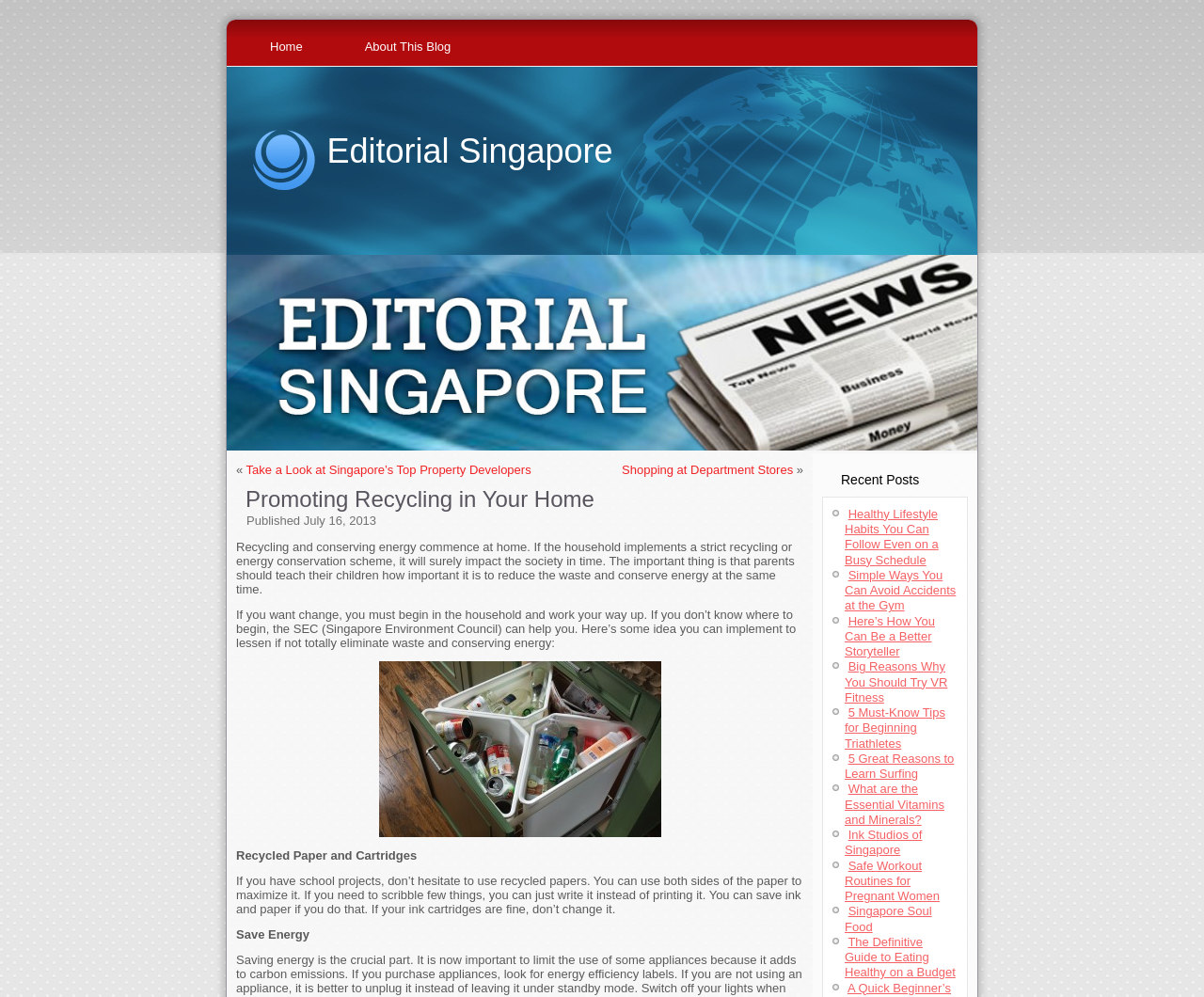Can you find the bounding box coordinates for the element that needs to be clicked to execute this instruction: "Learn about 'Recycled Paper and Cartridges'"? The coordinates should be given as four float numbers between 0 and 1, i.e., [left, top, right, bottom].

[0.196, 0.851, 0.346, 0.865]